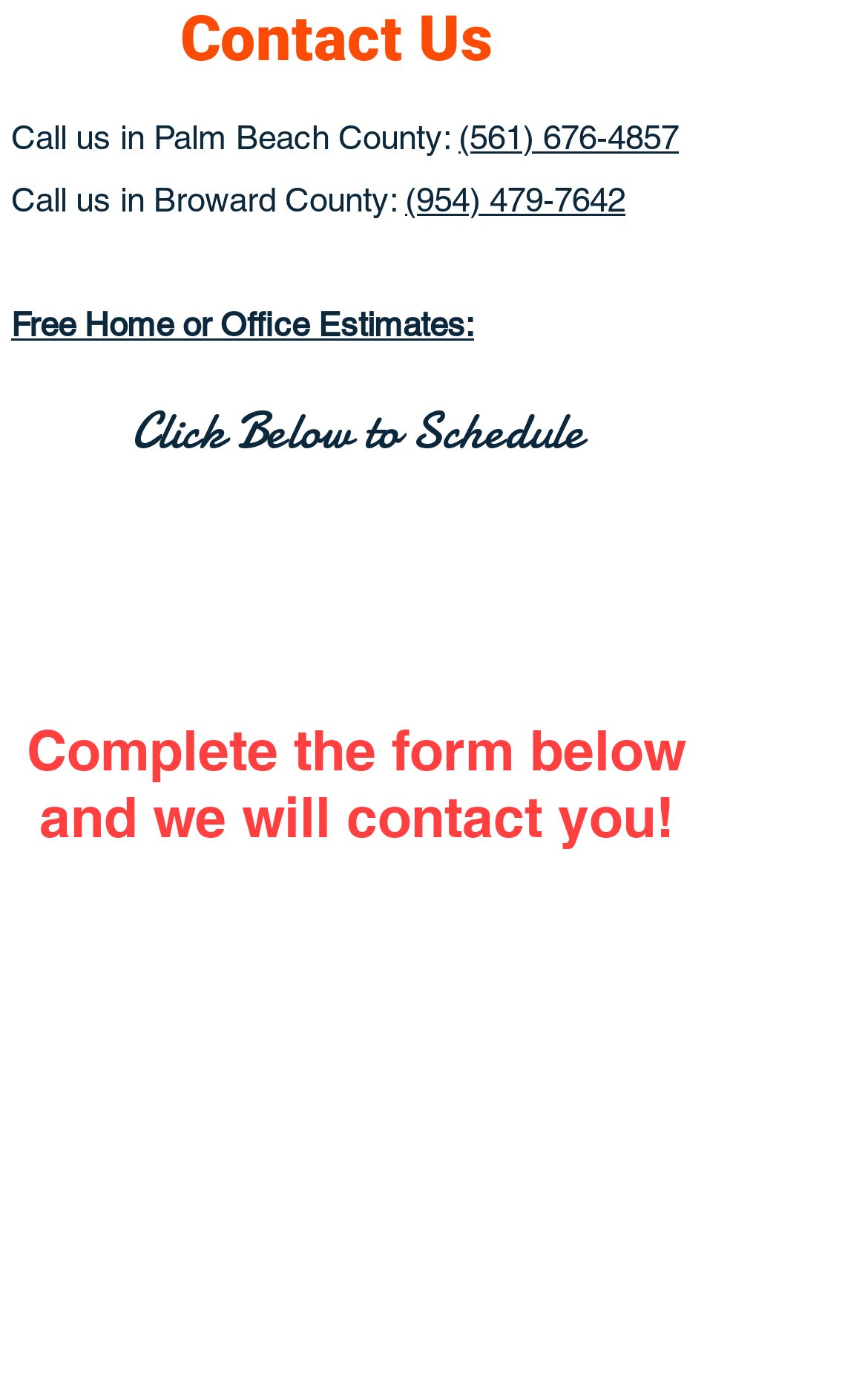Utilize the details in the image to thoroughly answer the following question: What is the purpose of the form below?

The static text 'Complete the form below and we will contact you!' indicates that the purpose of the form is to provide a way for the website to contact the user.